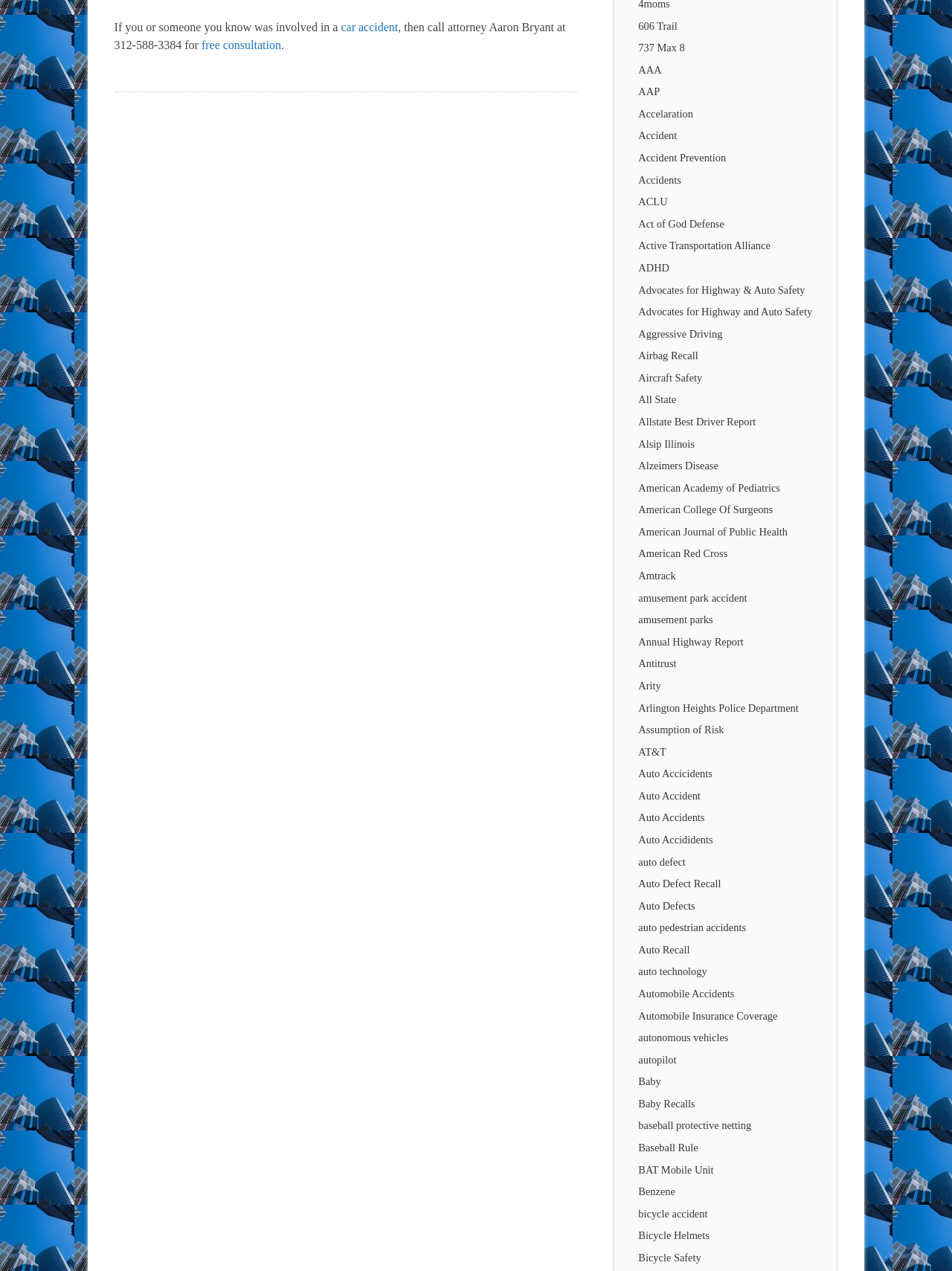Please specify the bounding box coordinates of the clickable region to carry out the following instruction: "click the 'car accident' link". The coordinates should be four float numbers between 0 and 1, in the format [left, top, right, bottom].

[0.358, 0.016, 0.418, 0.026]